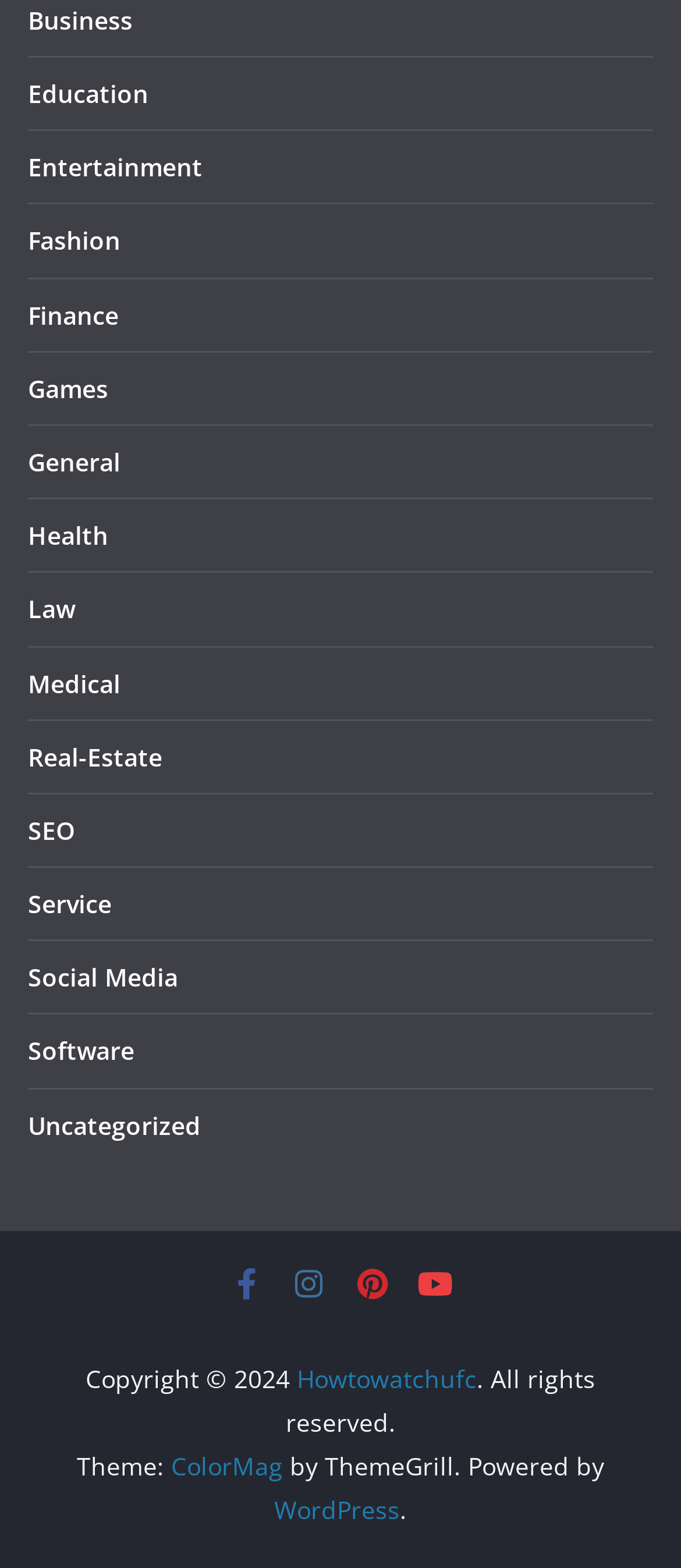Identify the bounding box coordinates for the element you need to click to achieve the following task: "Click on Howtowatchufc". The coordinates must be four float values ranging from 0 to 1, formatted as [left, top, right, bottom].

[0.436, 0.868, 0.7, 0.89]